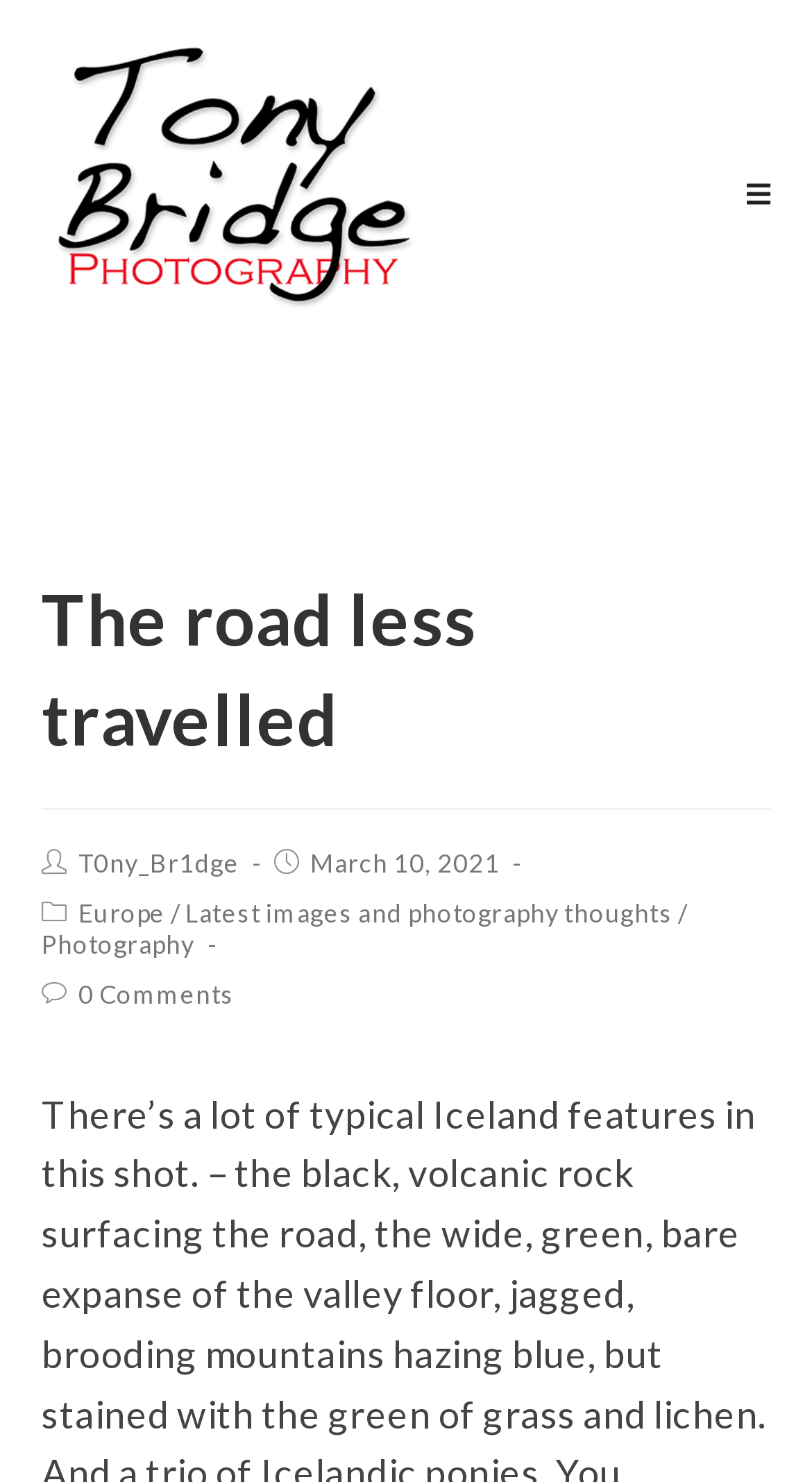What type of photography is featured?
Refer to the image and offer an in-depth and detailed answer to the question.

The type of photography featured on this webpage can be inferred from the image and the text. The image shows a scenic landscape with mountains and a valley, and the text mentions 'Iceland features', suggesting that the photography is focused on landscapes.